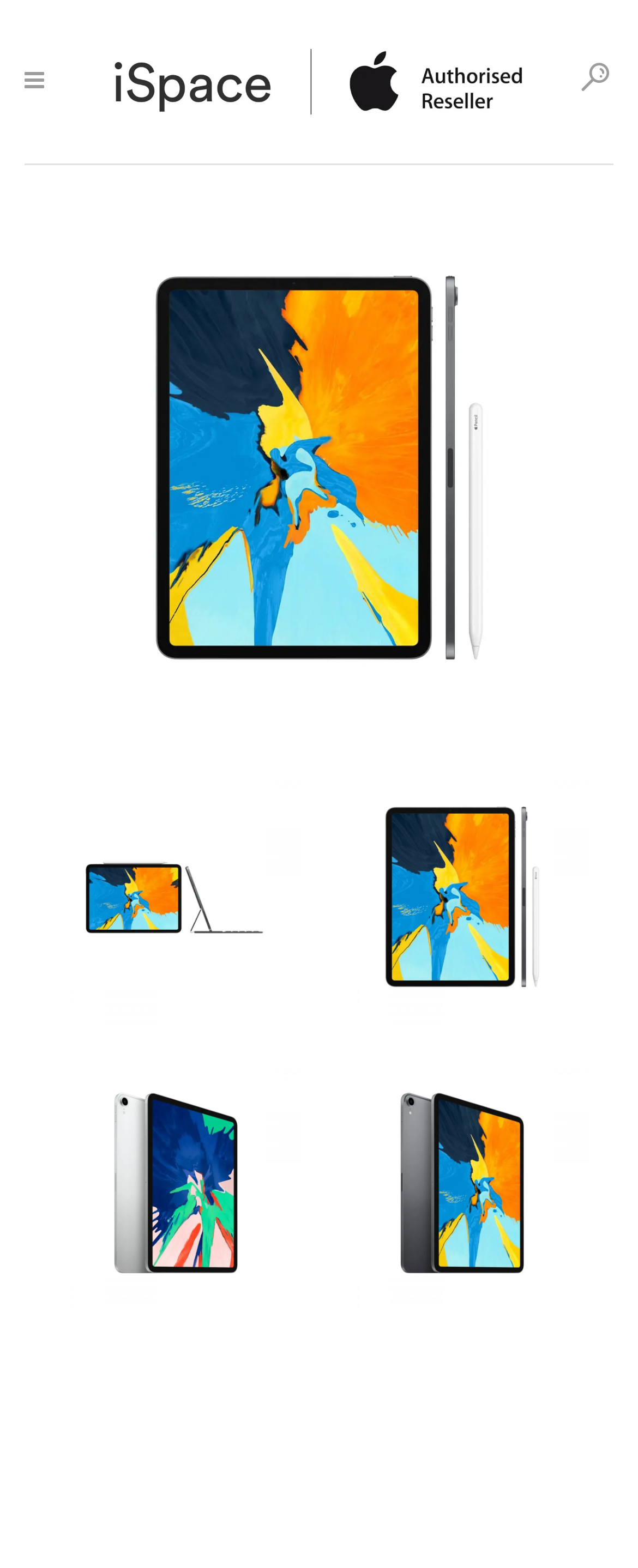Please locate the UI element described by "name="s" placeholder="Search"" and provide its bounding box coordinates.

[0.149, 0.016, 0.867, 0.036]